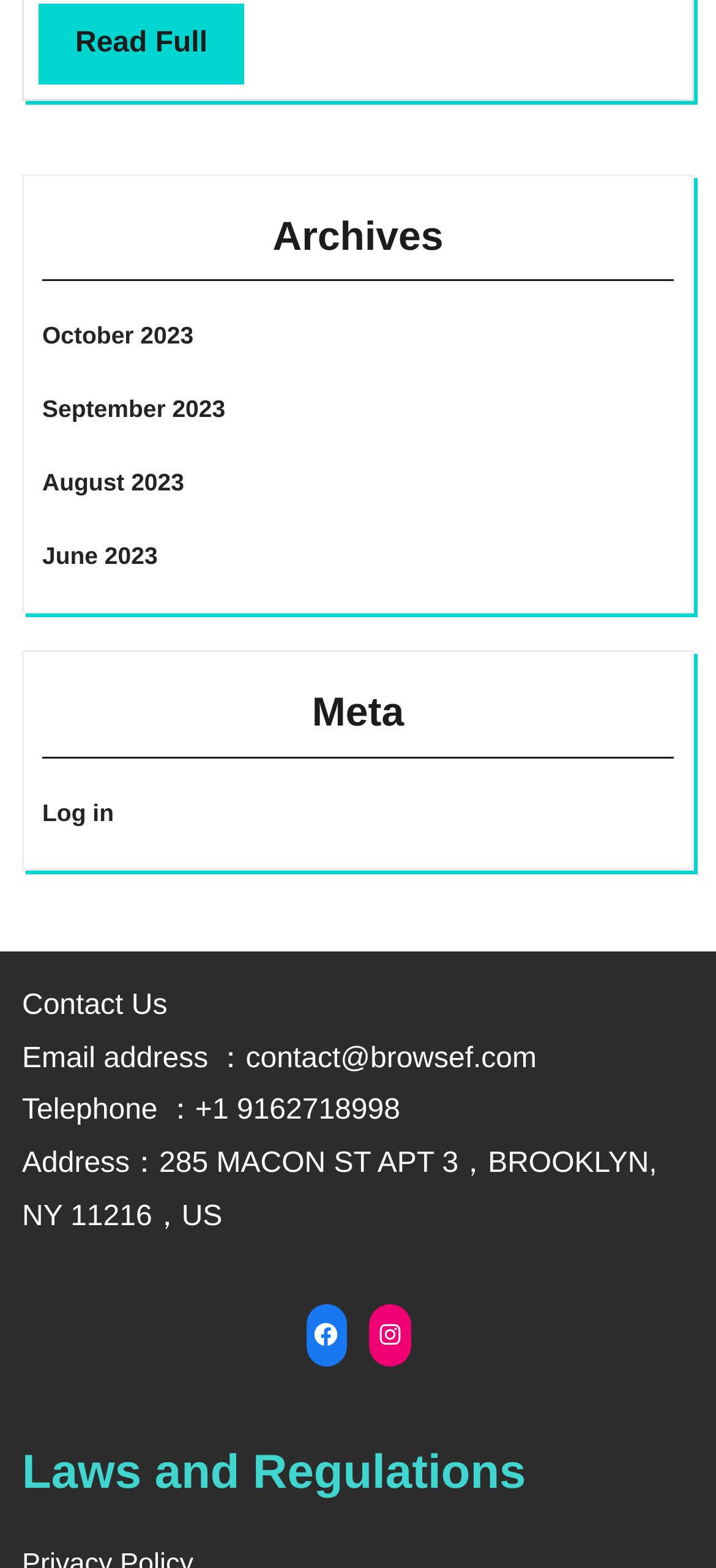Please give a short response to the question using one word or a phrase:
What is the telephone number for contact?

+1 9162718998